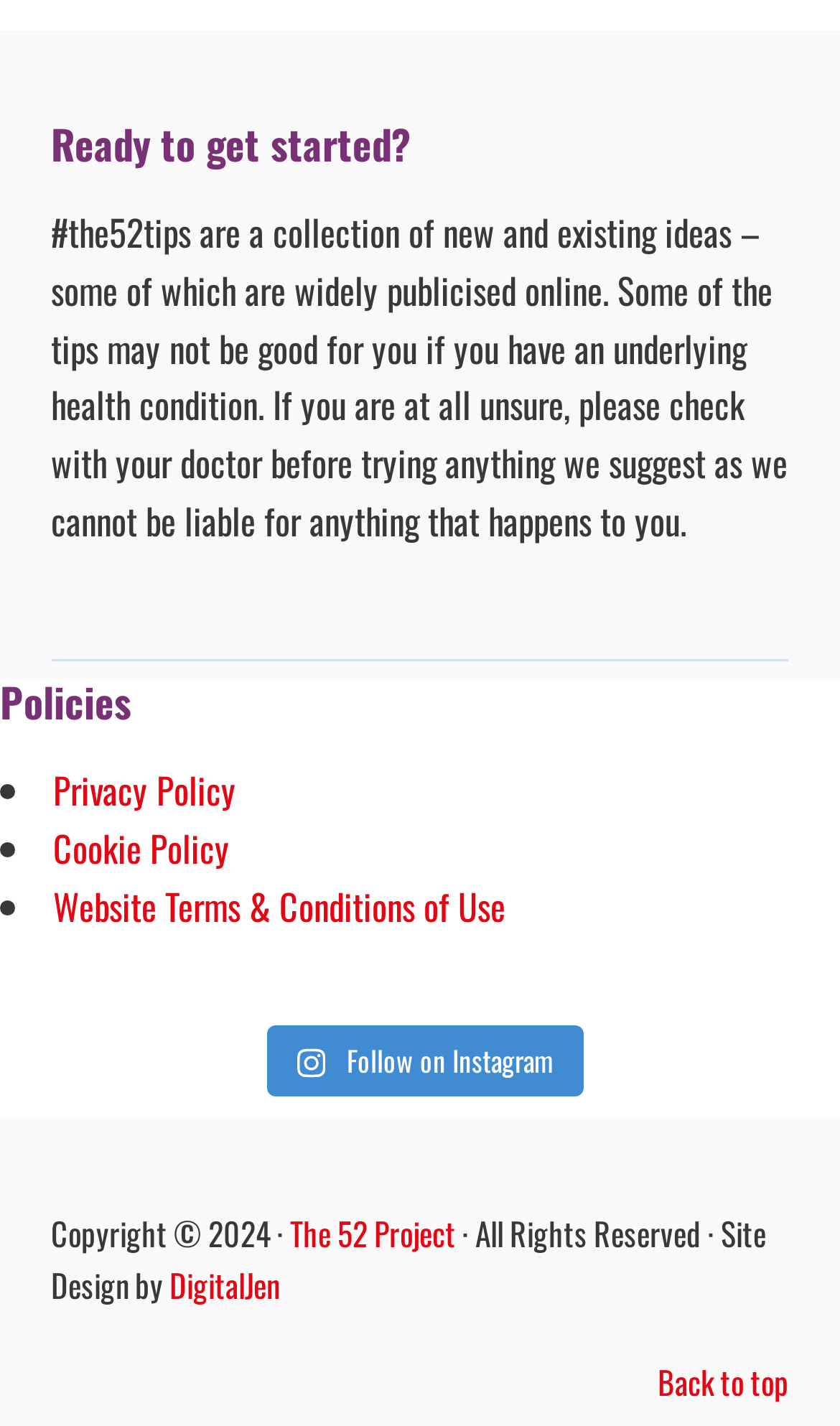Use a single word or phrase to respond to the question:
What social media platform is linked on the webpage?

Instagram